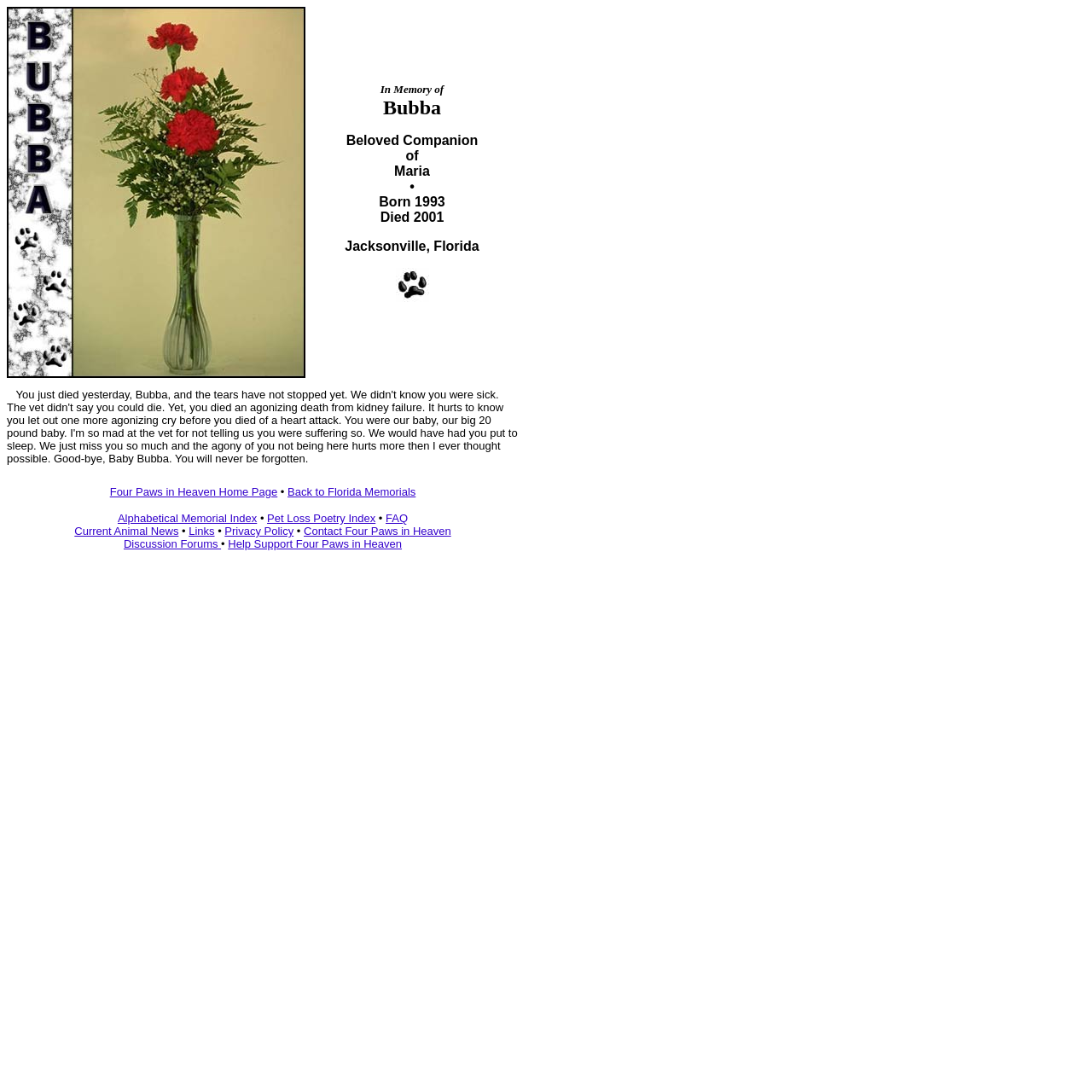Identify the bounding box for the element characterized by the following description: "Privacy Policy".

[0.206, 0.48, 0.269, 0.492]